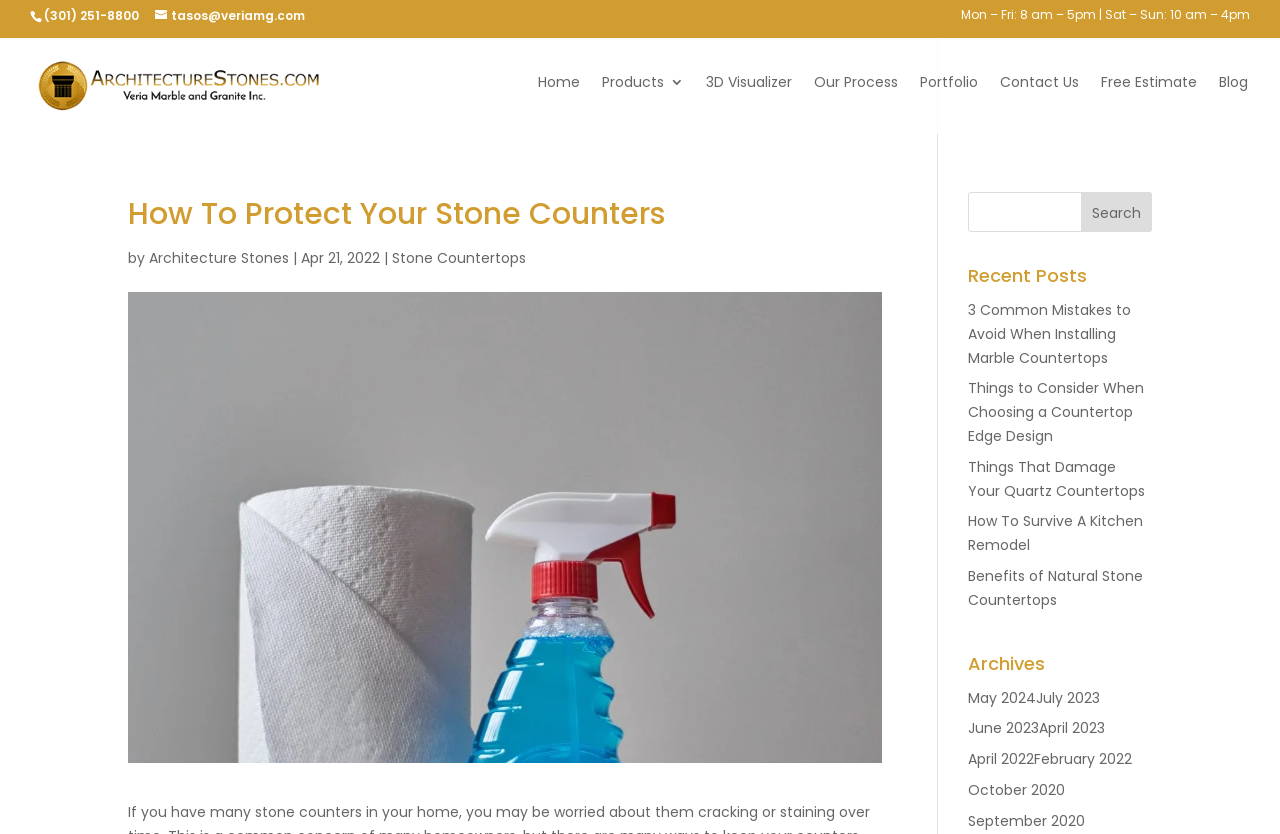Please identify the bounding box coordinates of the region to click in order to complete the task: "view the archives for May 2024". The coordinates must be four float numbers between 0 and 1, specified as [left, top, right, bottom].

[0.756, 0.824, 0.81, 0.848]